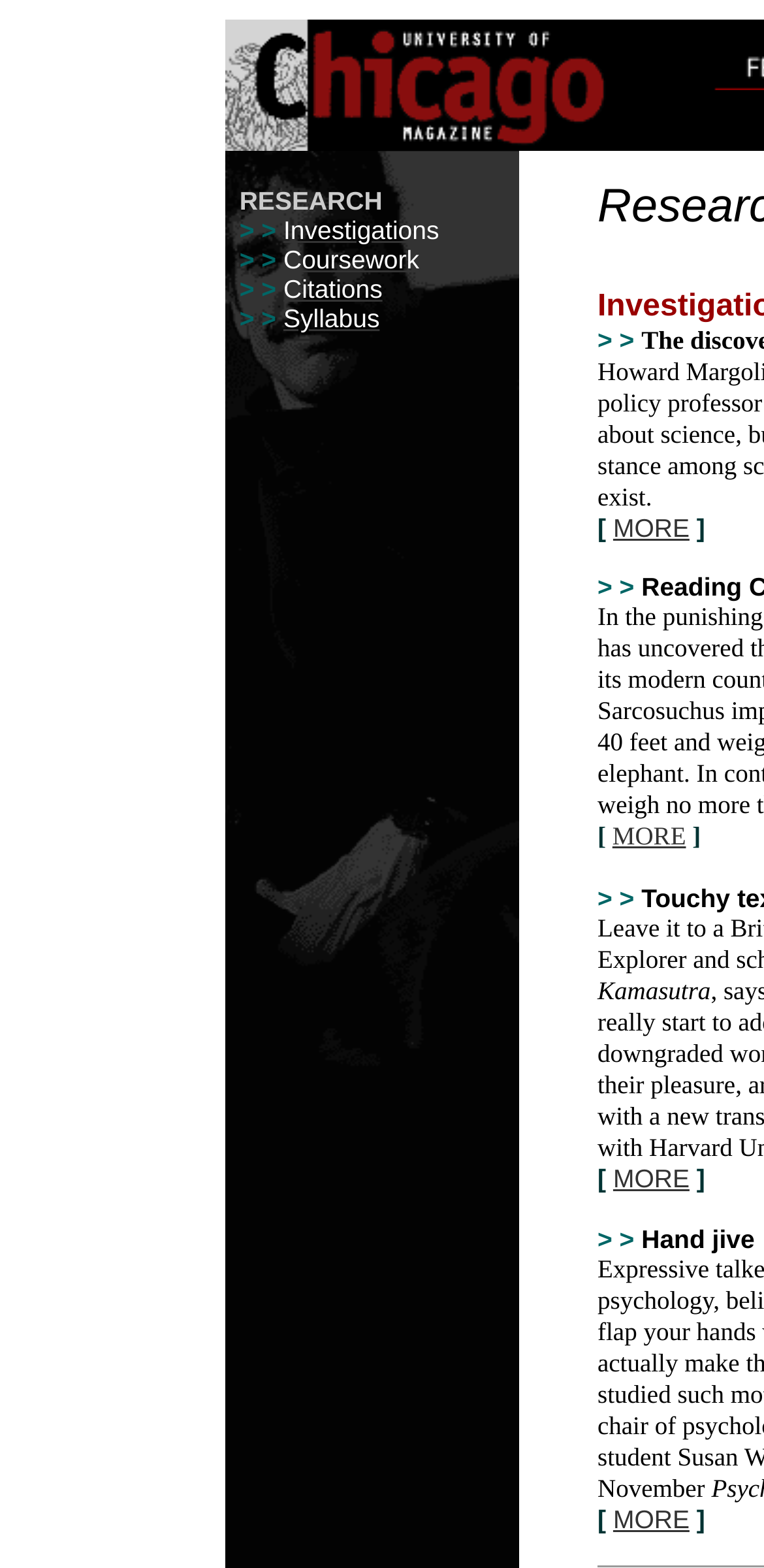Give a concise answer using one word or a phrase to the following question:
What is the text of the first link?

Investigations